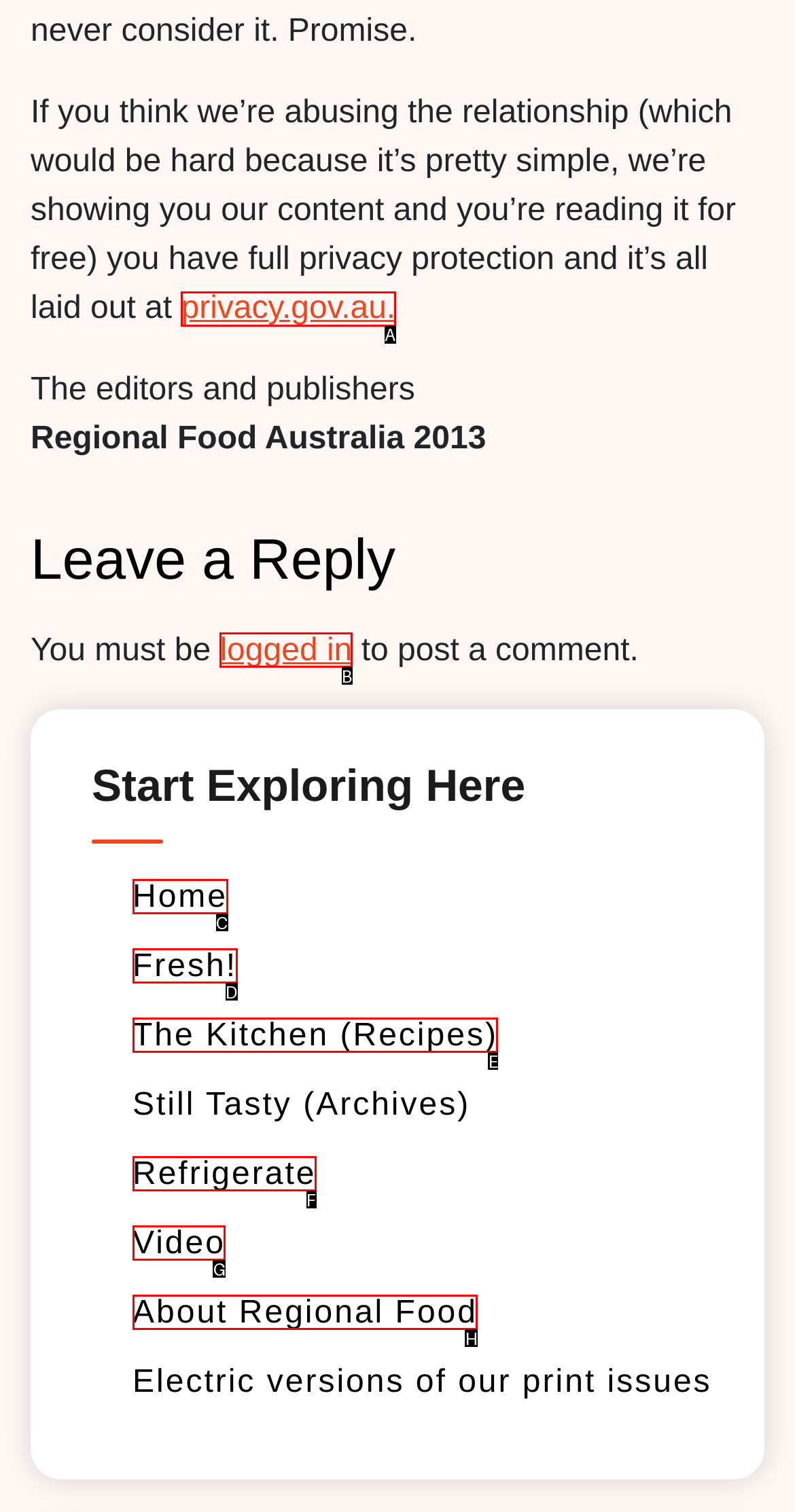Identify the UI element that corresponds to this description: logged in
Respond with the letter of the correct option.

B